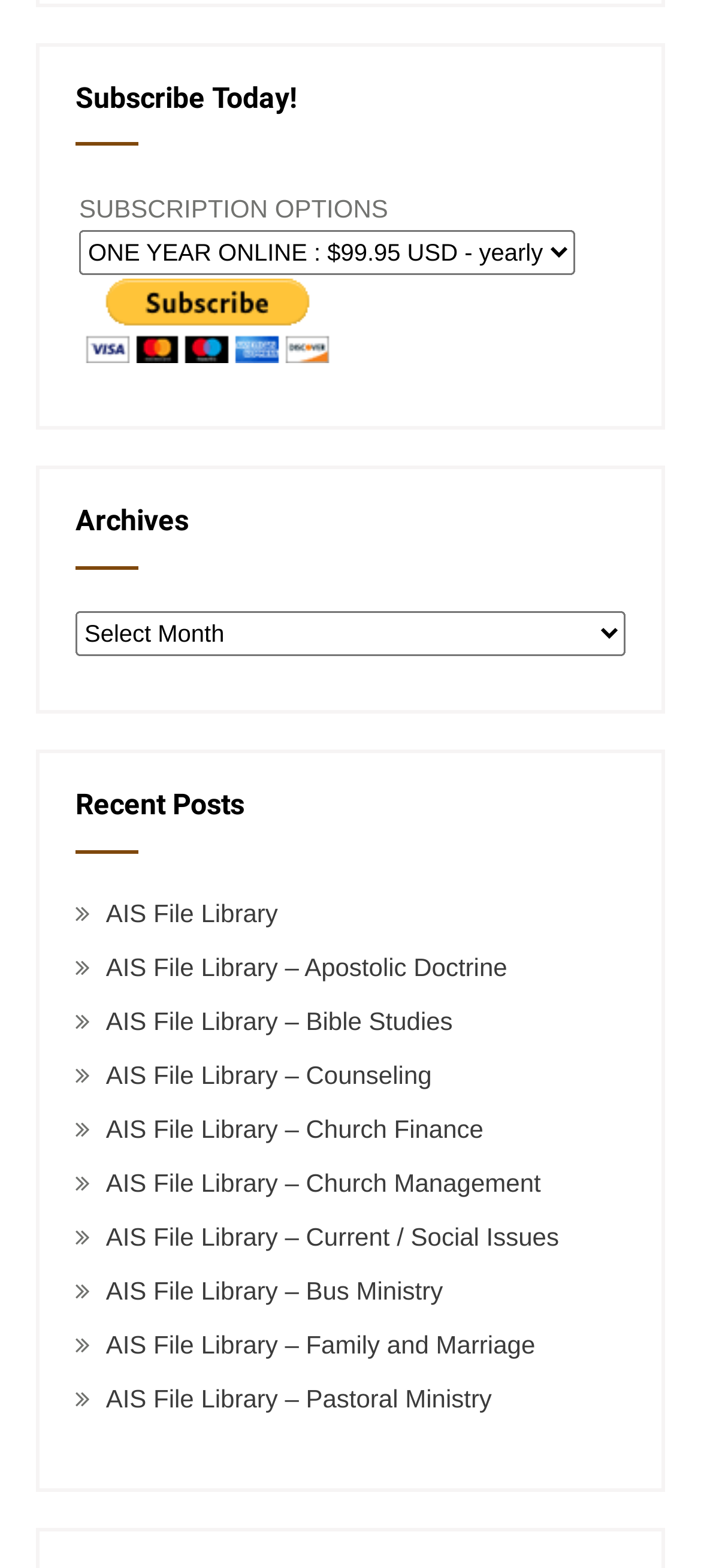Please locate the UI element described by "AIS File Library" and provide its bounding box coordinates.

[0.151, 0.573, 0.396, 0.591]